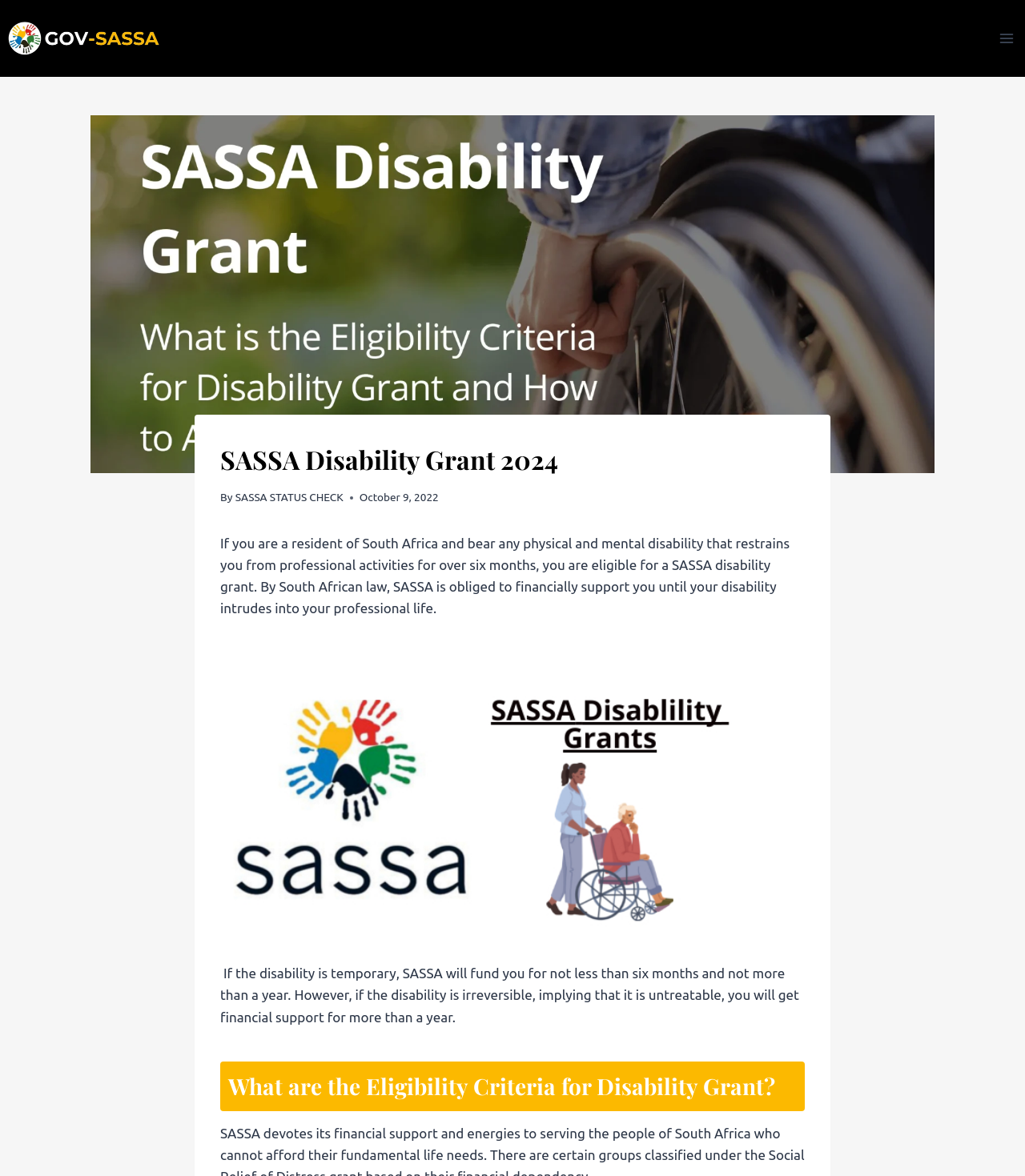With reference to the screenshot, provide a detailed response to the question below:
When was the webpage last updated?

The webpage contains a timestamp indicating that it was last updated on October 9, 2022, which suggests that the information on the webpage is current as of that date.